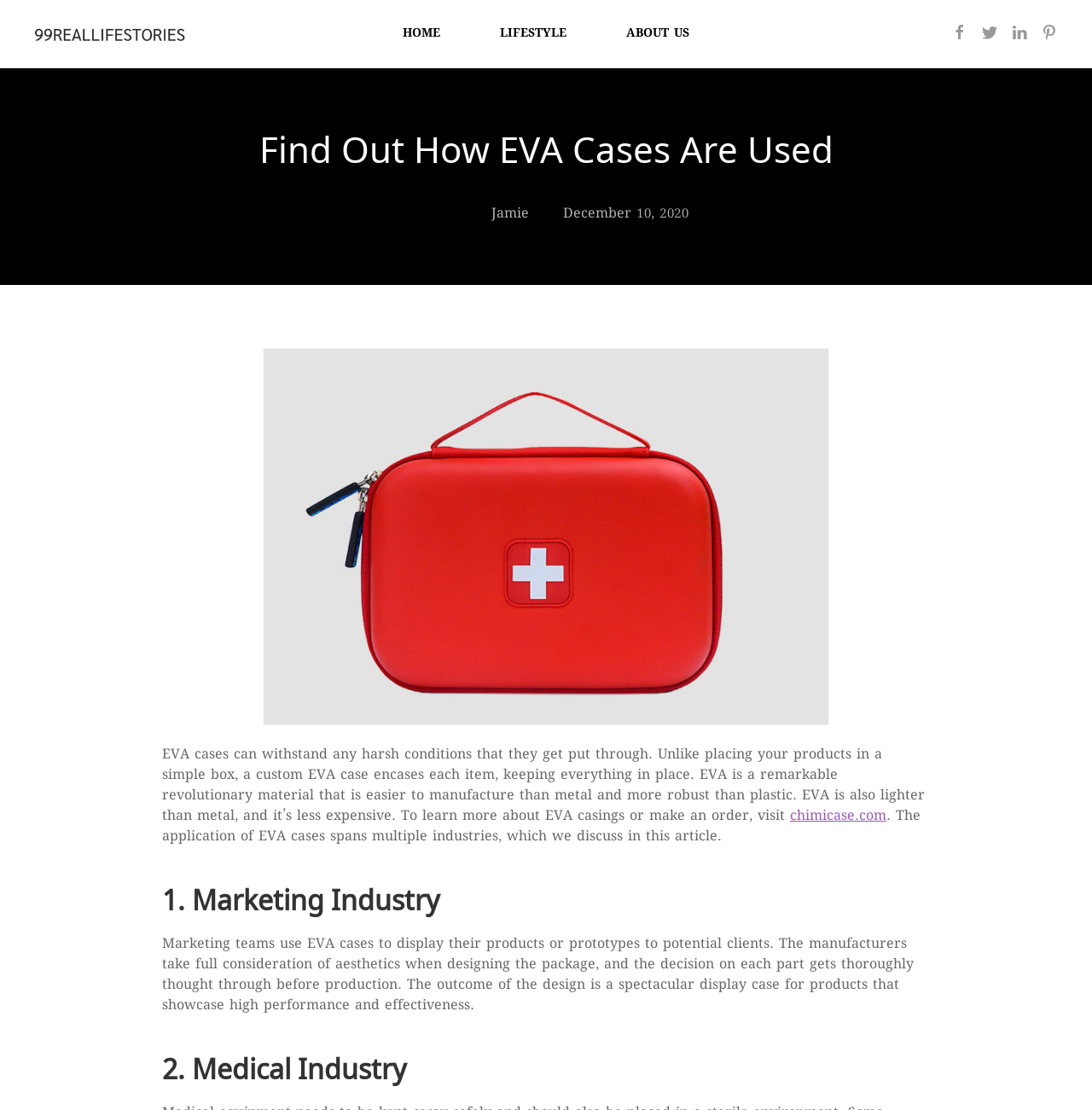What is the website's domain name?
Using the picture, provide a one-word or short phrase answer.

99reallifestories.com